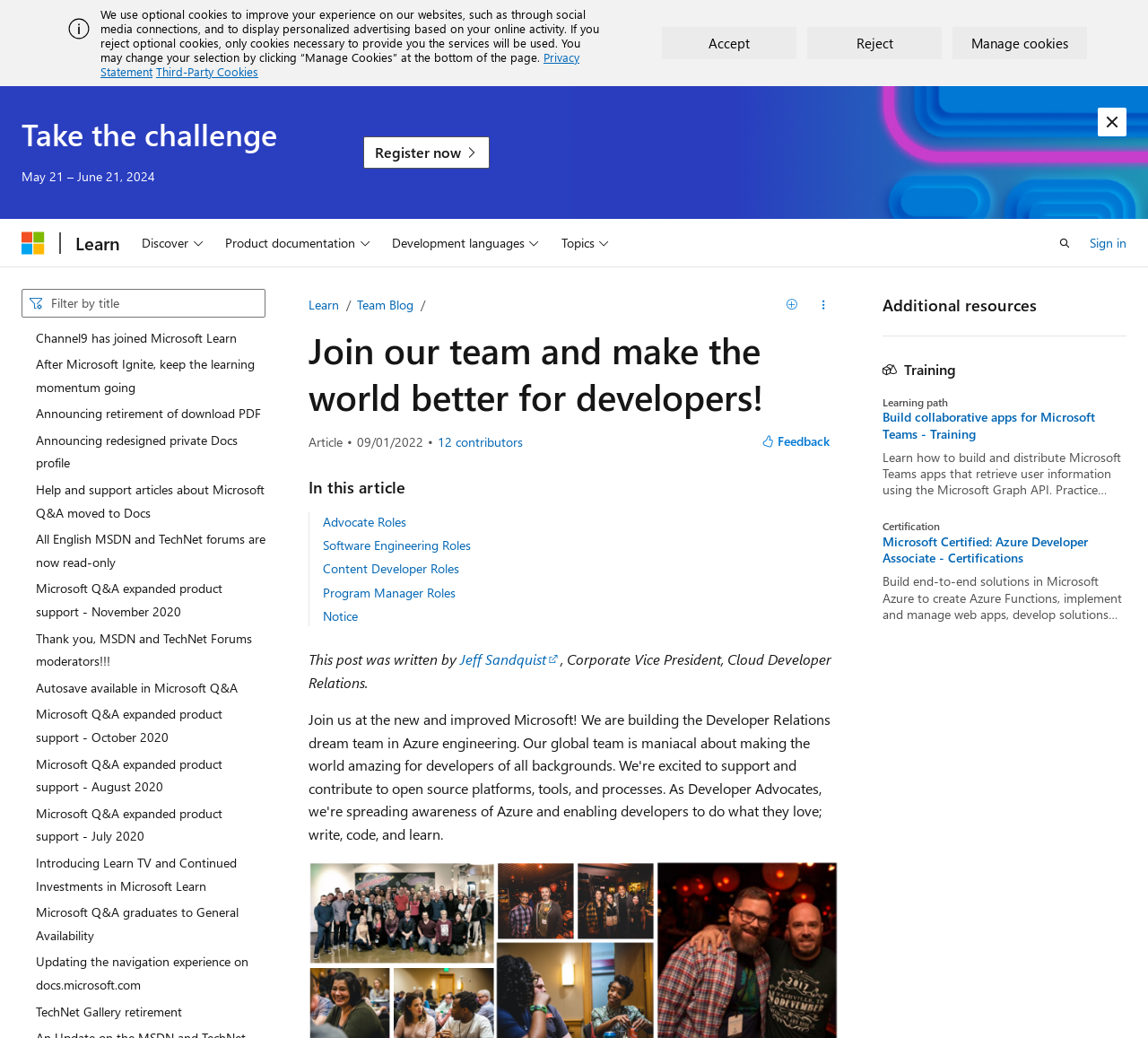From the element description: "aria-describedby="ms--ax-2-description" placeholder="Filter by title"", extract the bounding box coordinates of the UI element. The coordinates should be expressed as four float numbers between 0 and 1, in the order [left, top, right, bottom].

[0.019, 0.278, 0.231, 0.306]